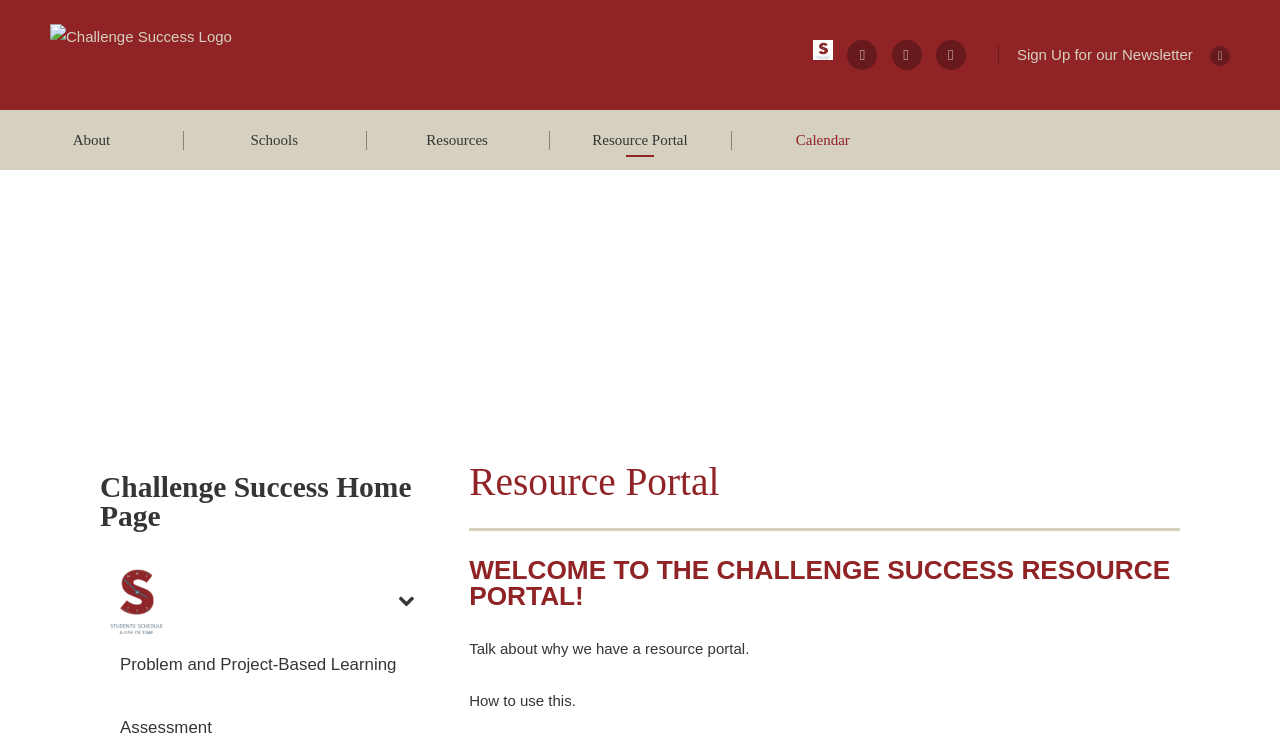From the webpage screenshot, identify the region described by Problem and Project-Based Learning. Provide the bounding box coordinates as (top-left x, top-left y, bottom-right x, bottom-right y), with each value being a floating point number between 0 and 1.

[0.078, 0.848, 0.345, 0.932]